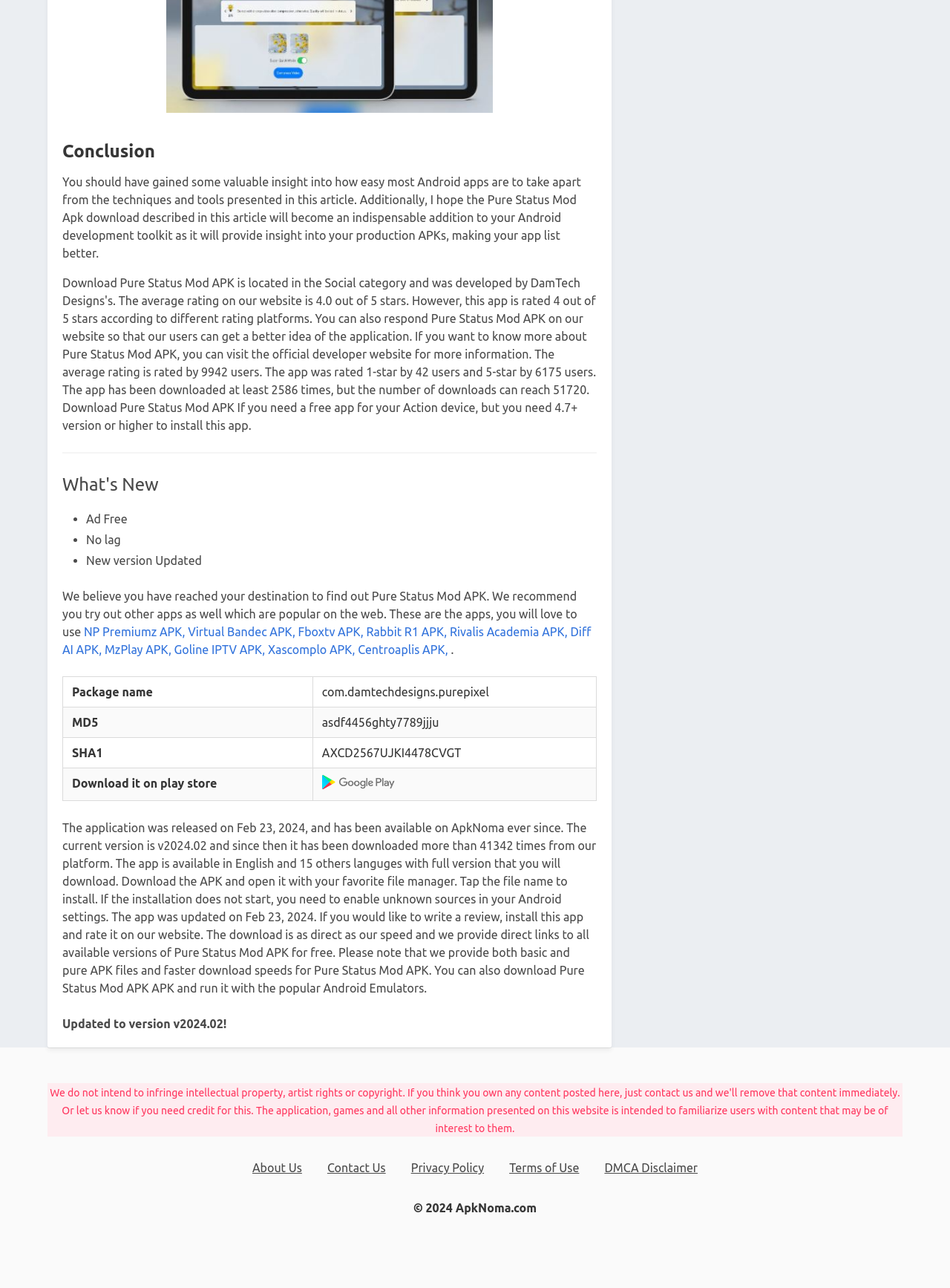Please answer the following question using a single word or phrase: 
How many languages is the app available in?

16 languages